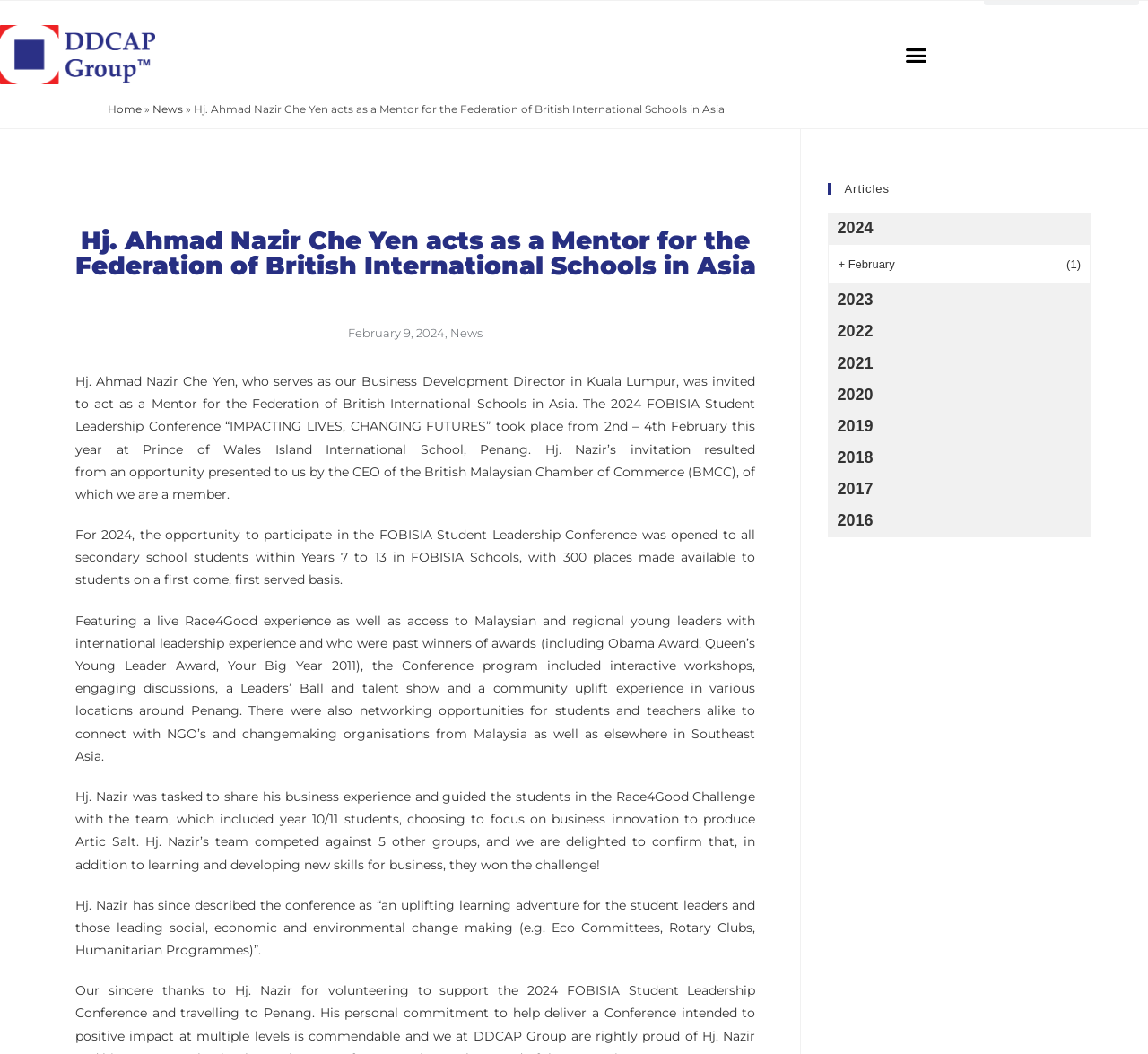Answer with a single word or phrase: 
What is the name of the person who serves as Business Development Director?

Hj. Ahmad Nazir Che Yen